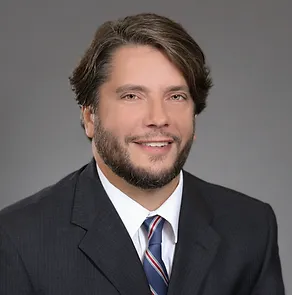How many years of experience does Jeffrey R. Merlino have?
Please provide a comprehensive answer based on the details in the screenshot.

The caption explicitly states that Jeffrey R. Merlino has over nineteen years of experience in his field, which is a significant amount of time and indicates his expertise and knowledge in the areas of law he specializes in.